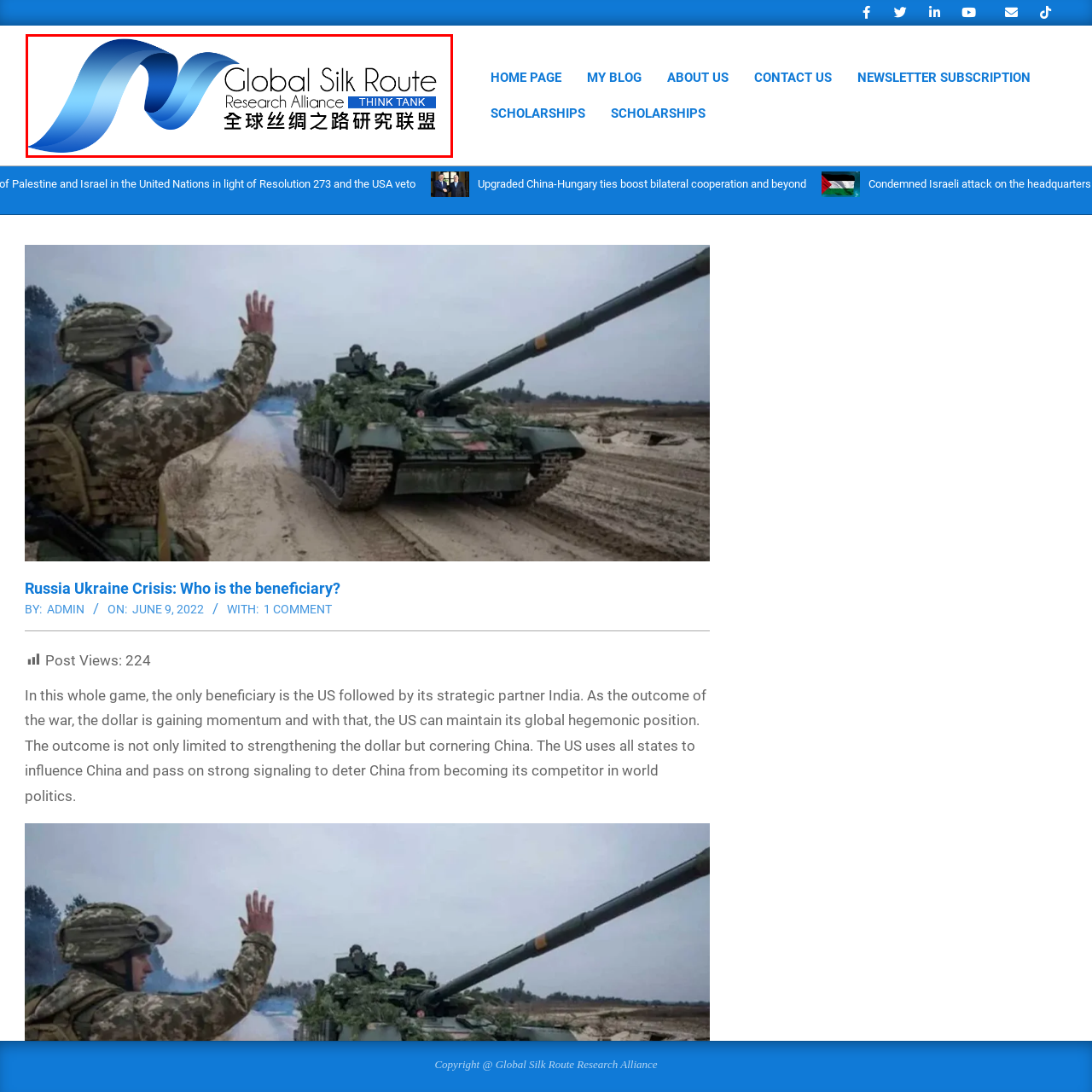What is the role of the Global Silk Route Research Alliance?
Analyze the image within the red bounding box and respond to the question with a detailed answer derived from the visual content.

The caption highlights the term 'THINK TANK' in the logo, which indicates that the Global Silk Route Research Alliance is a research organization dedicated to analysis and discussion on topics related to the Silk Road and global trade dynamics.